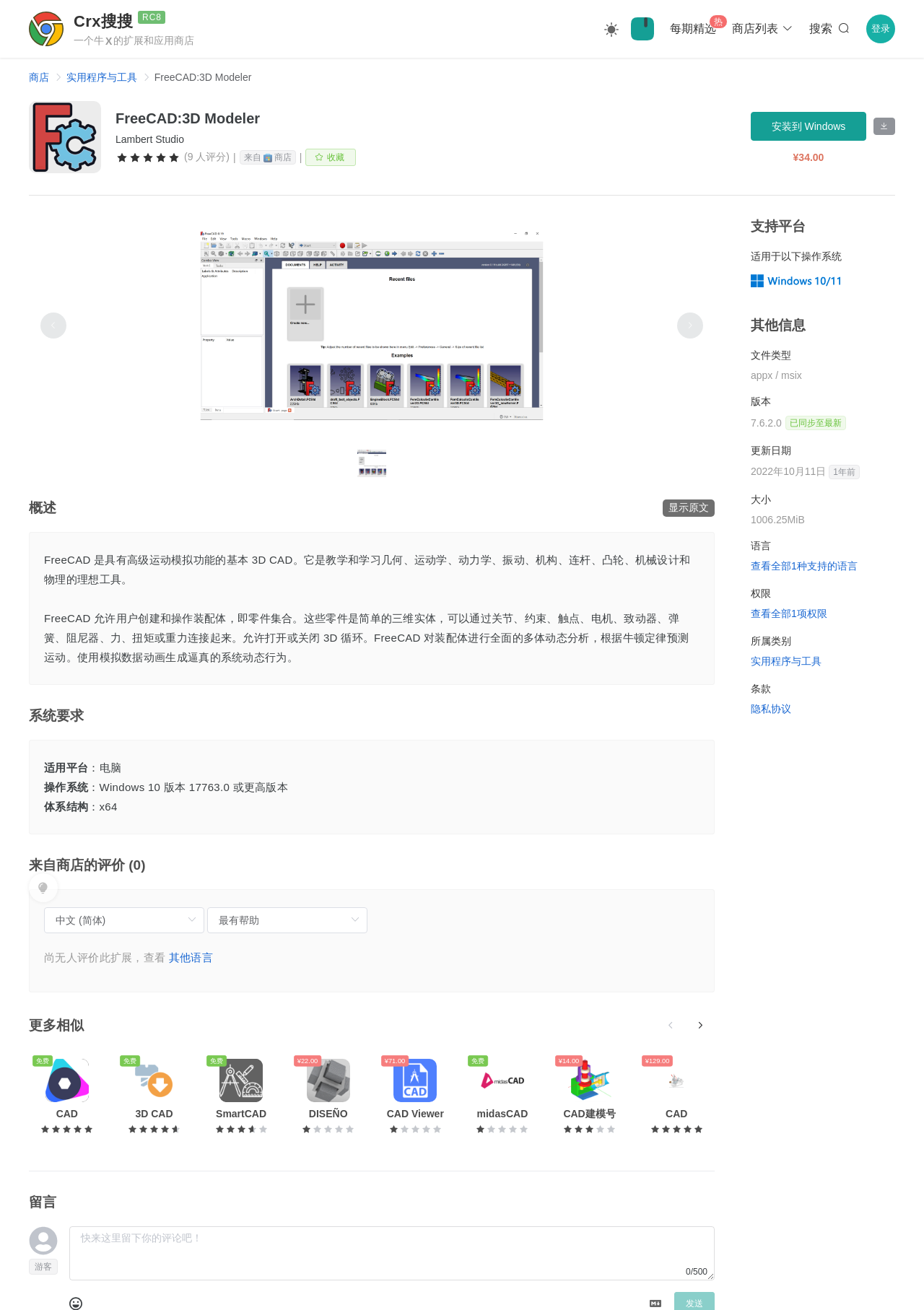Elaborate on the different components and information displayed on the webpage.

This webpage is about FreeCAD, a 3D modeler, on the Crx搜搜 platform. At the top, there is a navigation bar with links to "商店" (store), "实用程序与工具" (utilities and tools), and "FreeCAD:3D Modeler". Below the navigation bar, there is a search bar with a magnifying glass icon and a button to switch to a dark theme.

On the left side, there is a sidebar with a breadcrumb navigation, an image of FreeCAD, and a rating system with 5 stars and 9 user reviews. Below the rating system, there are buttons to collect and install the software.

The main content area is divided into several sections. The first section is an overview of FreeCAD, which describes its features and capabilities as a 3D CAD software. The second section lists the system requirements for running FreeCAD, including the operating system, architecture, and platform.

The third section displays user reviews and ratings from the store, with options to select the language and sort the reviews. Below the reviews, there are links to similar software, including CAD Explorer, 3D CAD Models Engineering, SmartCAD, DISEÑO CAD, and CAD Viewer & Editor, each with their own ratings, prices, and descriptions.

Throughout the page, there are various buttons, links, and icons, including a button to install the software, a link to the Microsoft original store, and icons for collecting and rating the software.